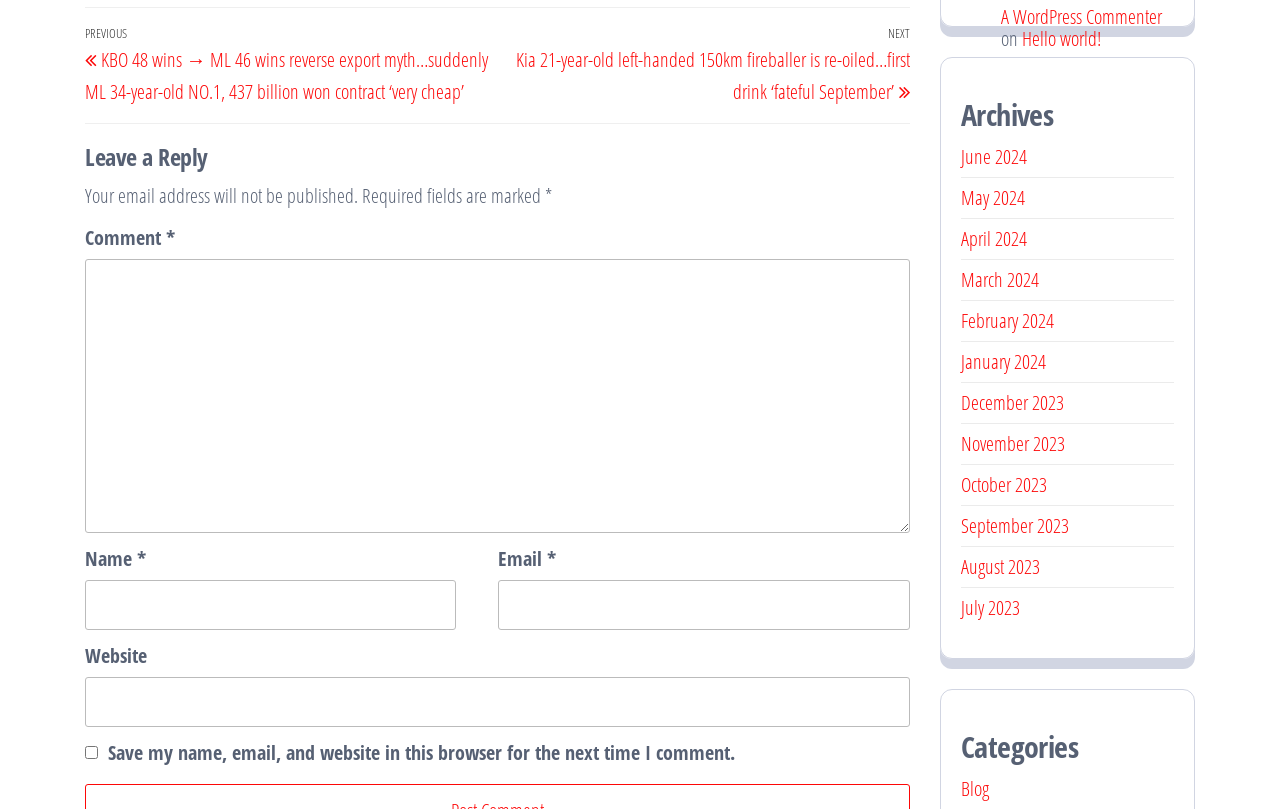Could you specify the bounding box coordinates for the clickable section to complete the following instruction: "Go to next post"?

[0.389, 0.029, 0.711, 0.13]